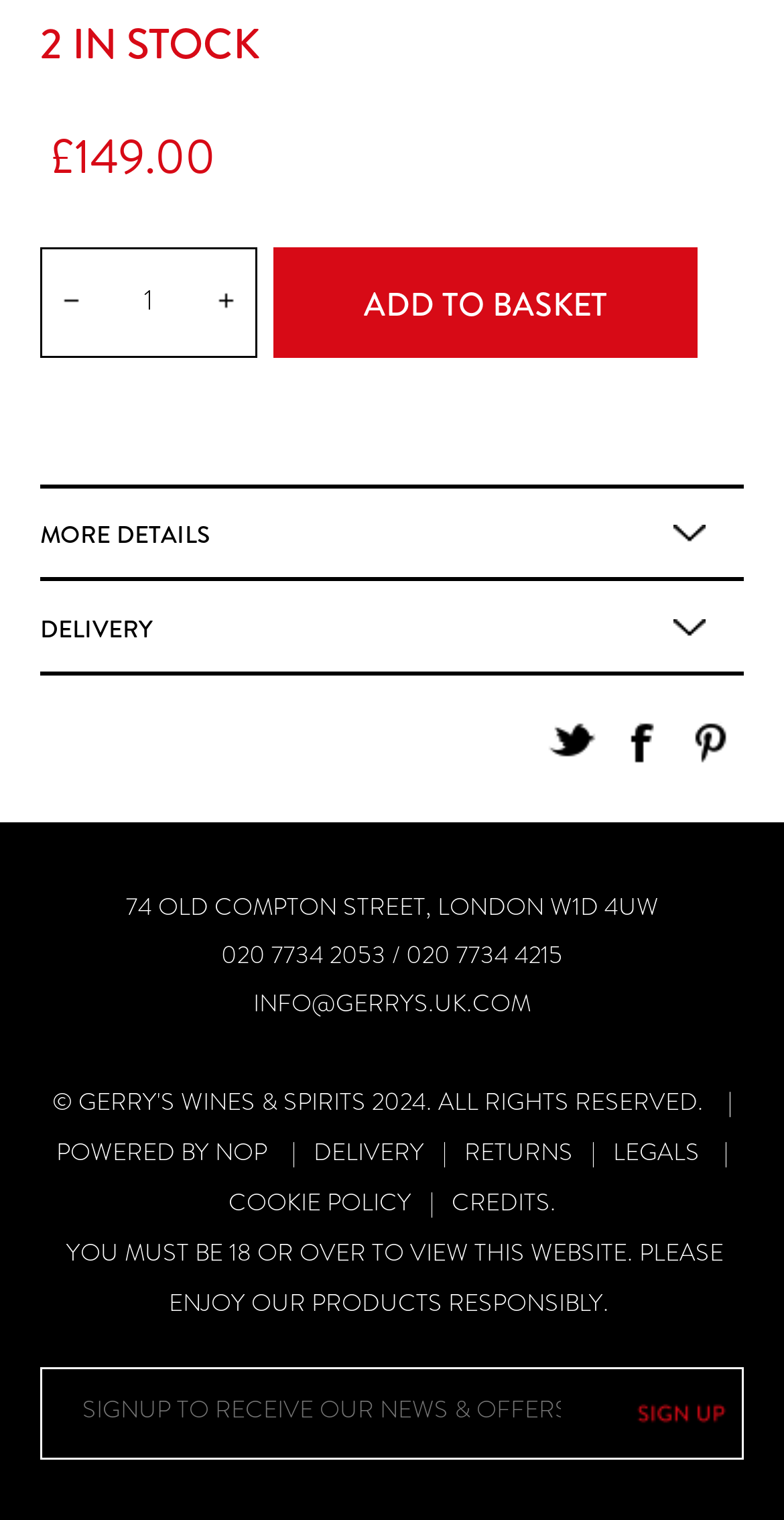What is the current stock level?
Please utilize the information in the image to give a detailed response to the question.

The current stock level is indicated by the static text '2 IN STOCK' with a bounding box of [0.051, 0.009, 0.331, 0.049], which suggests that there are 2 items in stock.